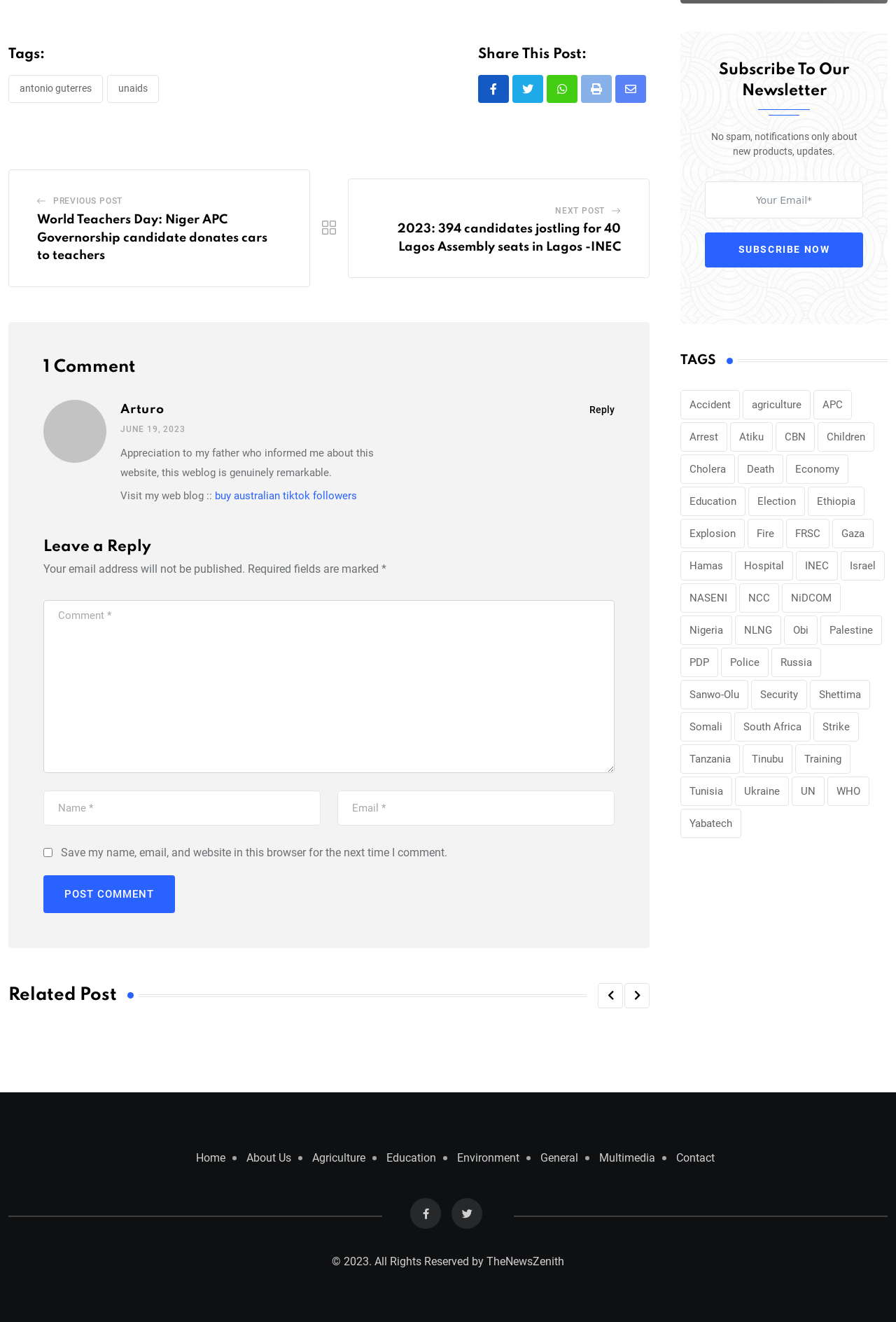Please indicate the bounding box coordinates for the clickable area to complete the following task: "Leave a reply". The coordinates should be specified as four float numbers between 0 and 1, i.e., [left, top, right, bottom].

[0.048, 0.406, 0.686, 0.421]